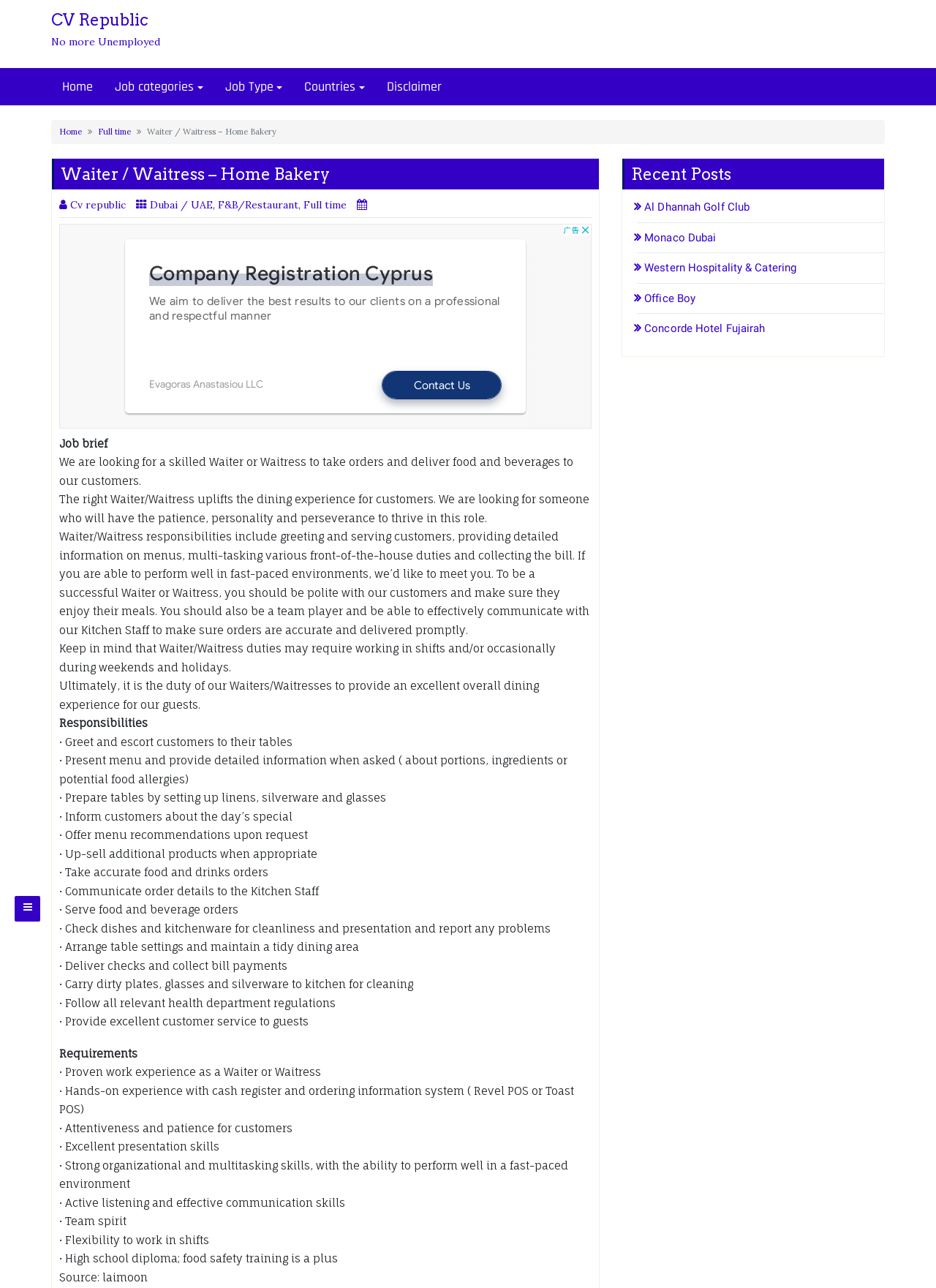What is the job title of the job posting?
Refer to the image and give a detailed answer to the question.

The job title can be found in the heading 'Waiter / Waitress – Home Bakery' which is located at the top of the webpage, and also in the static text 'Waiter / Waitress – Home Bakery' which is part of the breadcrumb navigation.